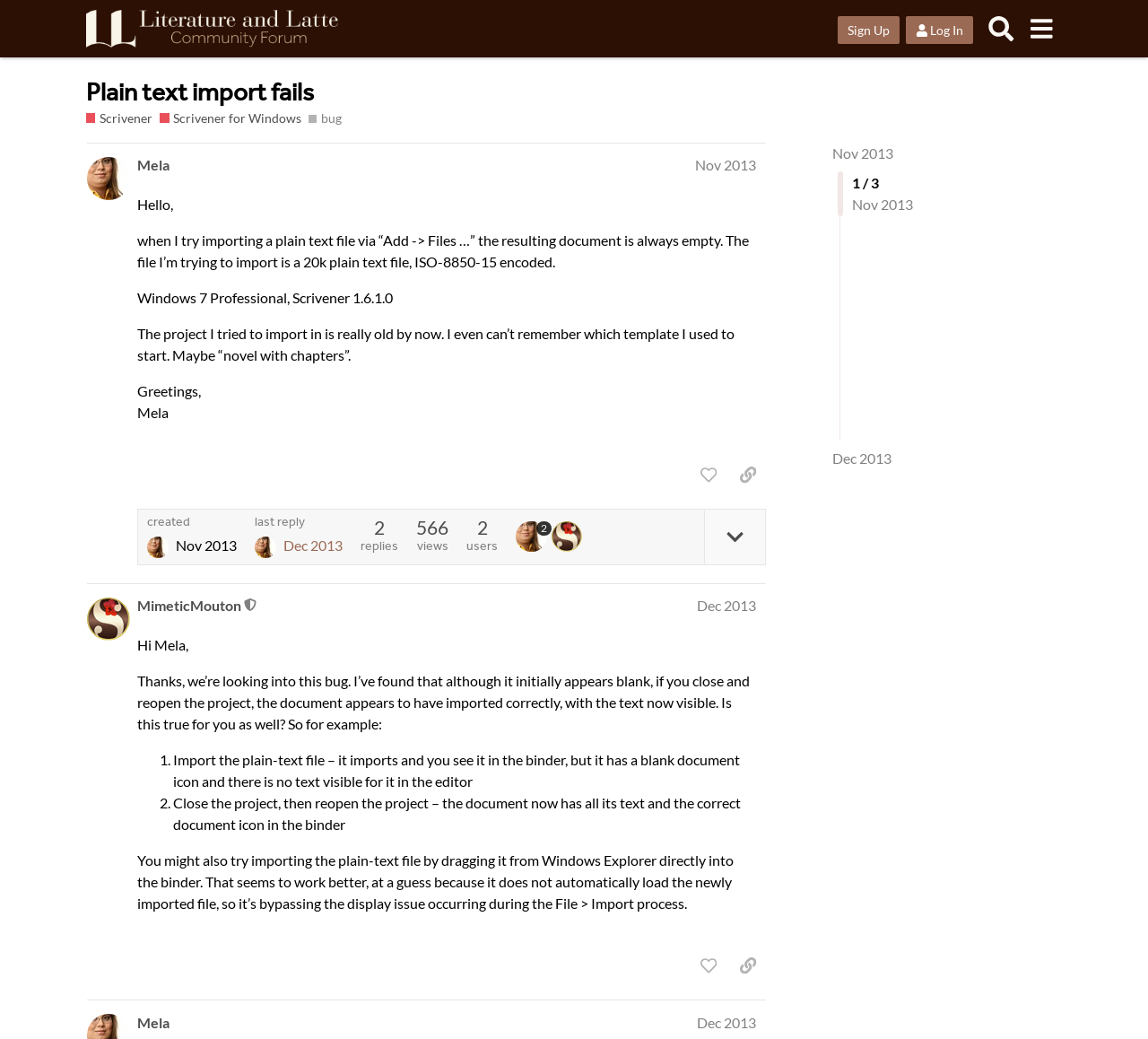What is the username of the moderator who replied to the post?
We need a detailed and meticulous answer to the question.

I identified the moderator's username by analyzing the second post, where the heading 'MimeticMouton This user is a moderator Dec 2013' is present. This indicates that MimeticMouton is the username of the moderator who replied to the post.